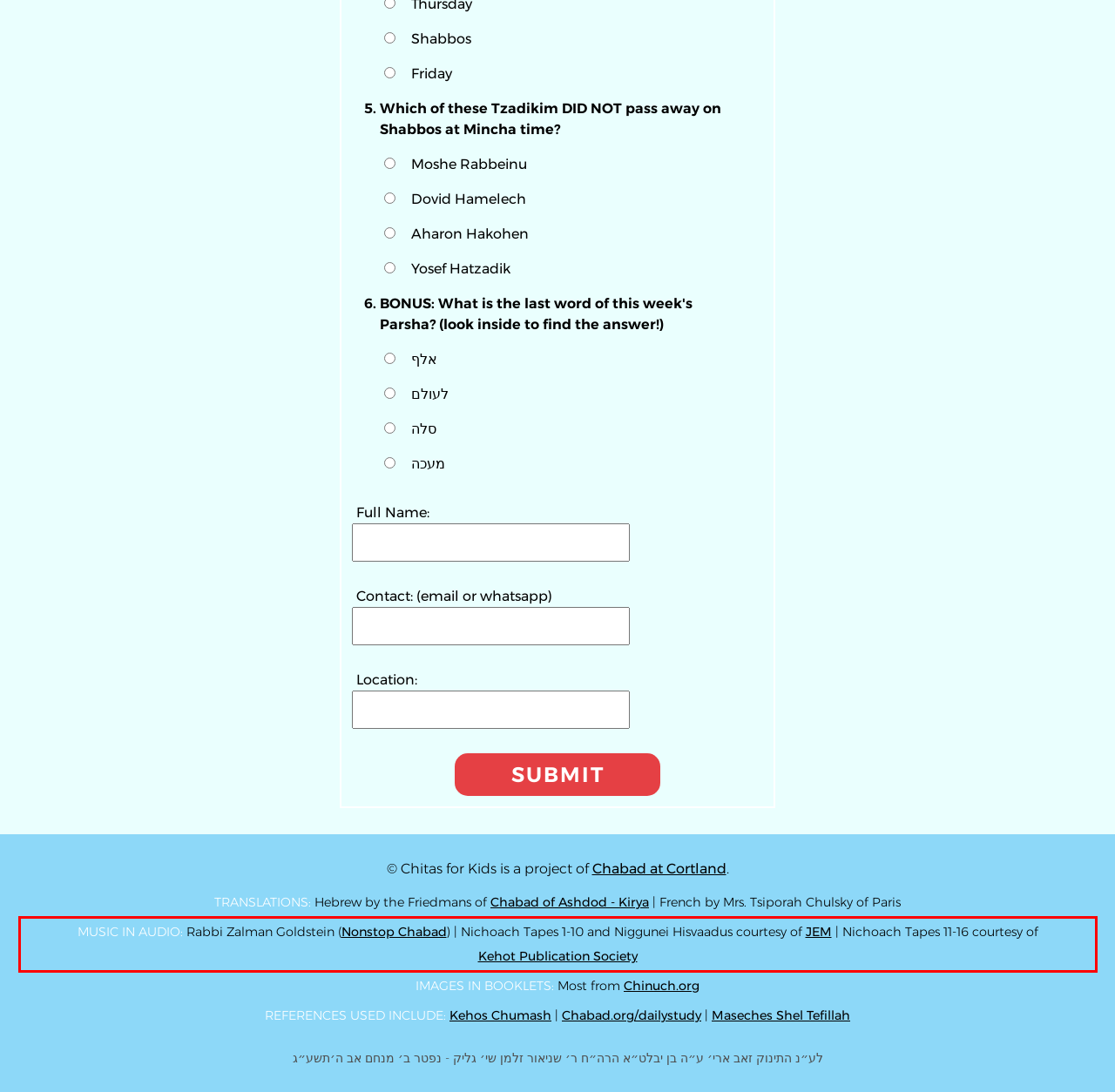Please look at the webpage screenshot and extract the text enclosed by the red bounding box.

MUSIC IN AUDIO: Rabbi Zalman Goldstein (Nonstop Chabad) | Nichoach Tapes 1-10 and Niggunei Hisvaadus courtesy of JEM | Nichoach Tapes 11-16 courtesy of Kehot Publication Society